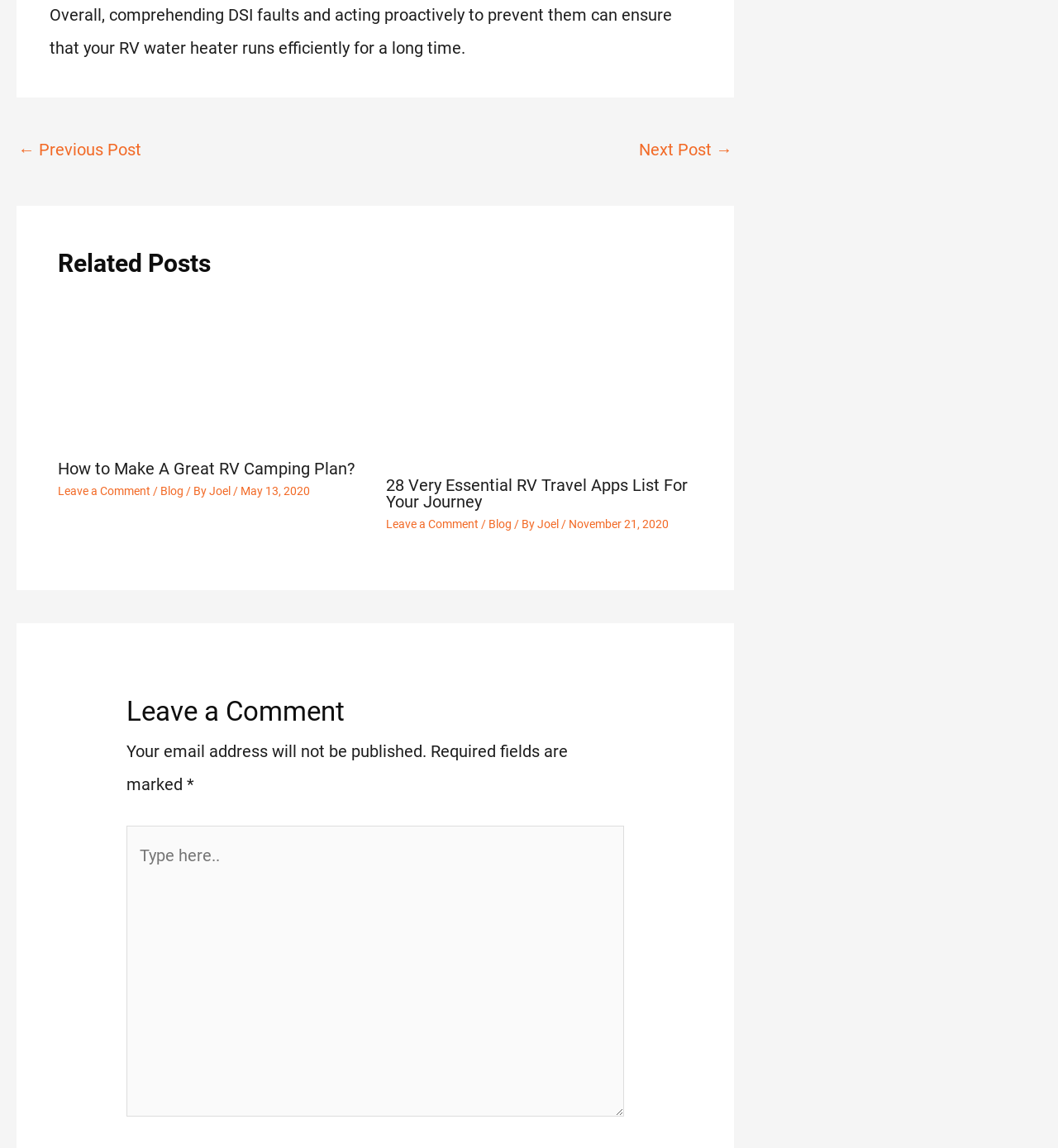Respond to the question below with a concise word or phrase:
What is the date of the post 'How to Make A Great RV Camping Plan?'?

May 13, 2020